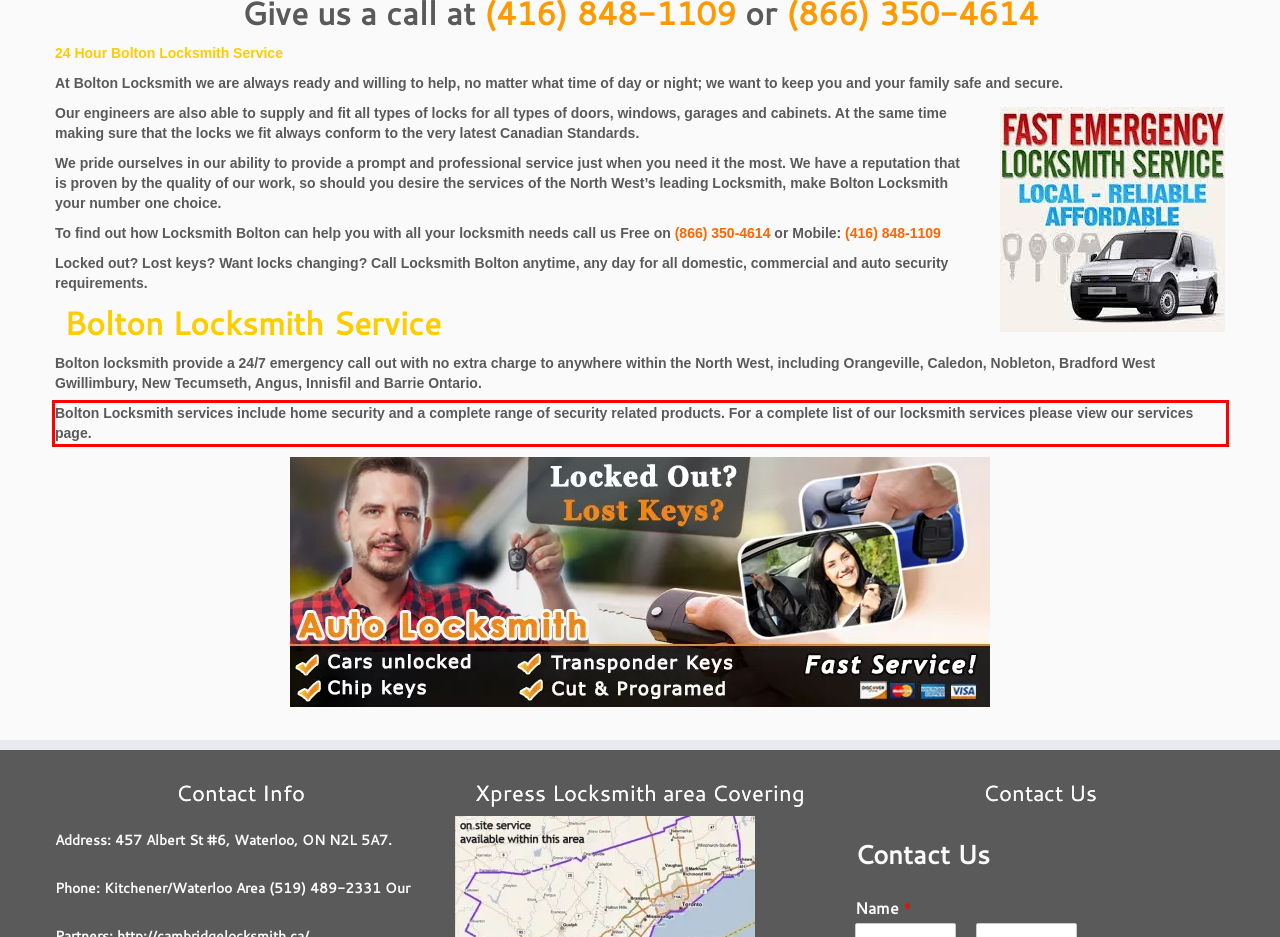In the given screenshot, locate the red bounding box and extract the text content from within it.

Bolton Locksmith services include home security and a complete range of security related products. For a complete list of our locksmith services please view our services page.